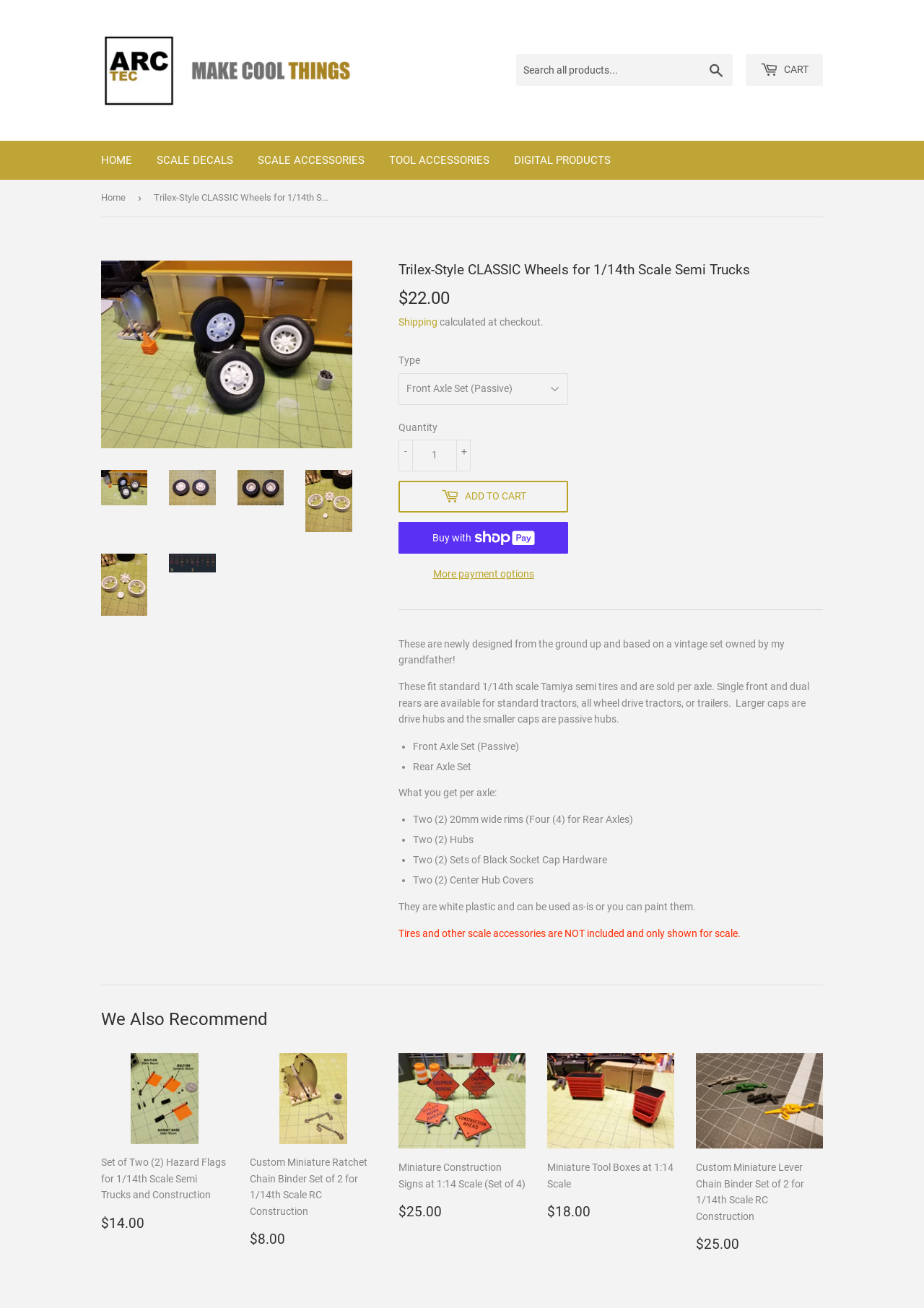What is the price of the Trilex-Style CLASSIC Wheels?
Refer to the screenshot and answer in one word or phrase.

$22.00